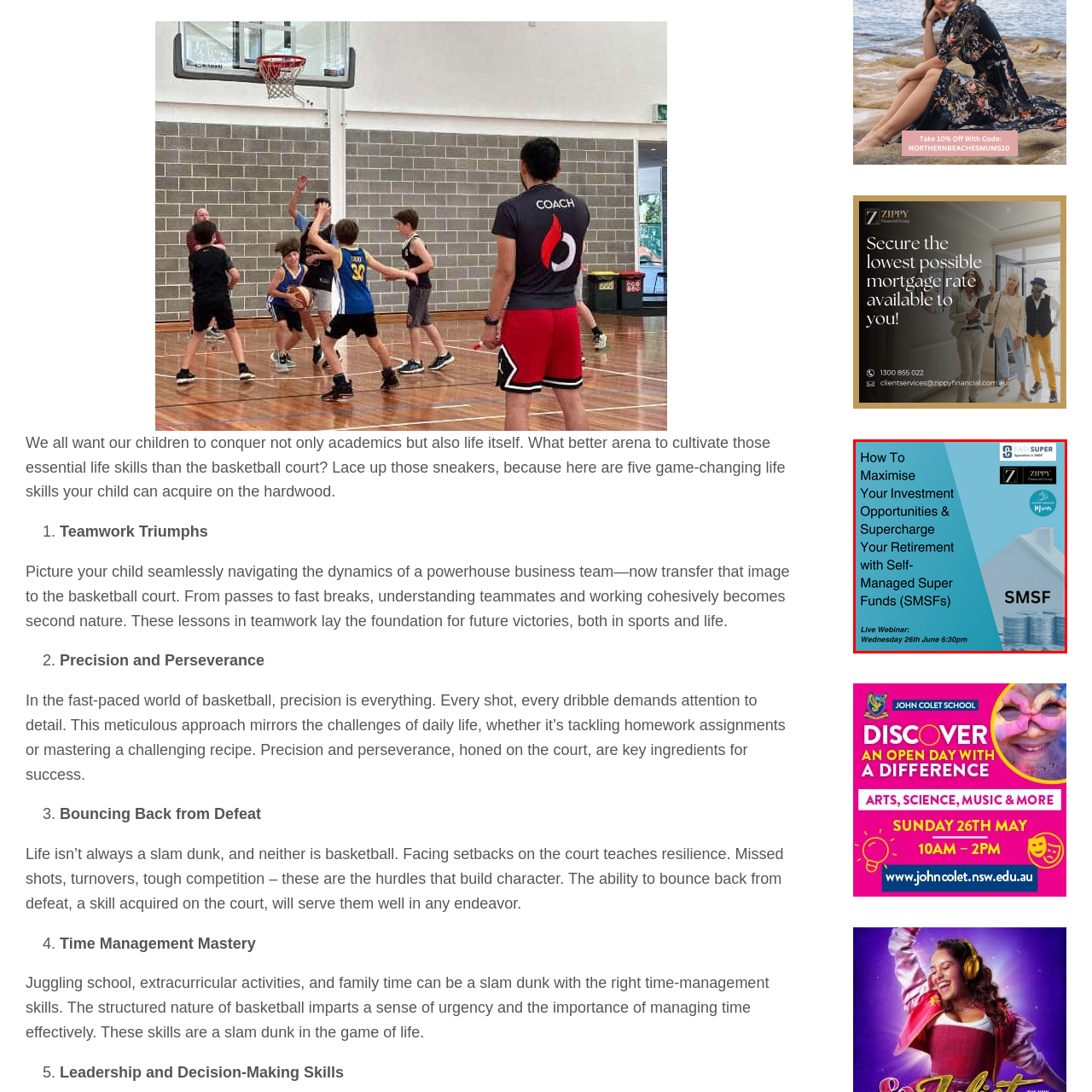Please provide a one-word or phrase response to the following question by examining the image within the red boundary:
What time does the webinar start?

6:30 PM